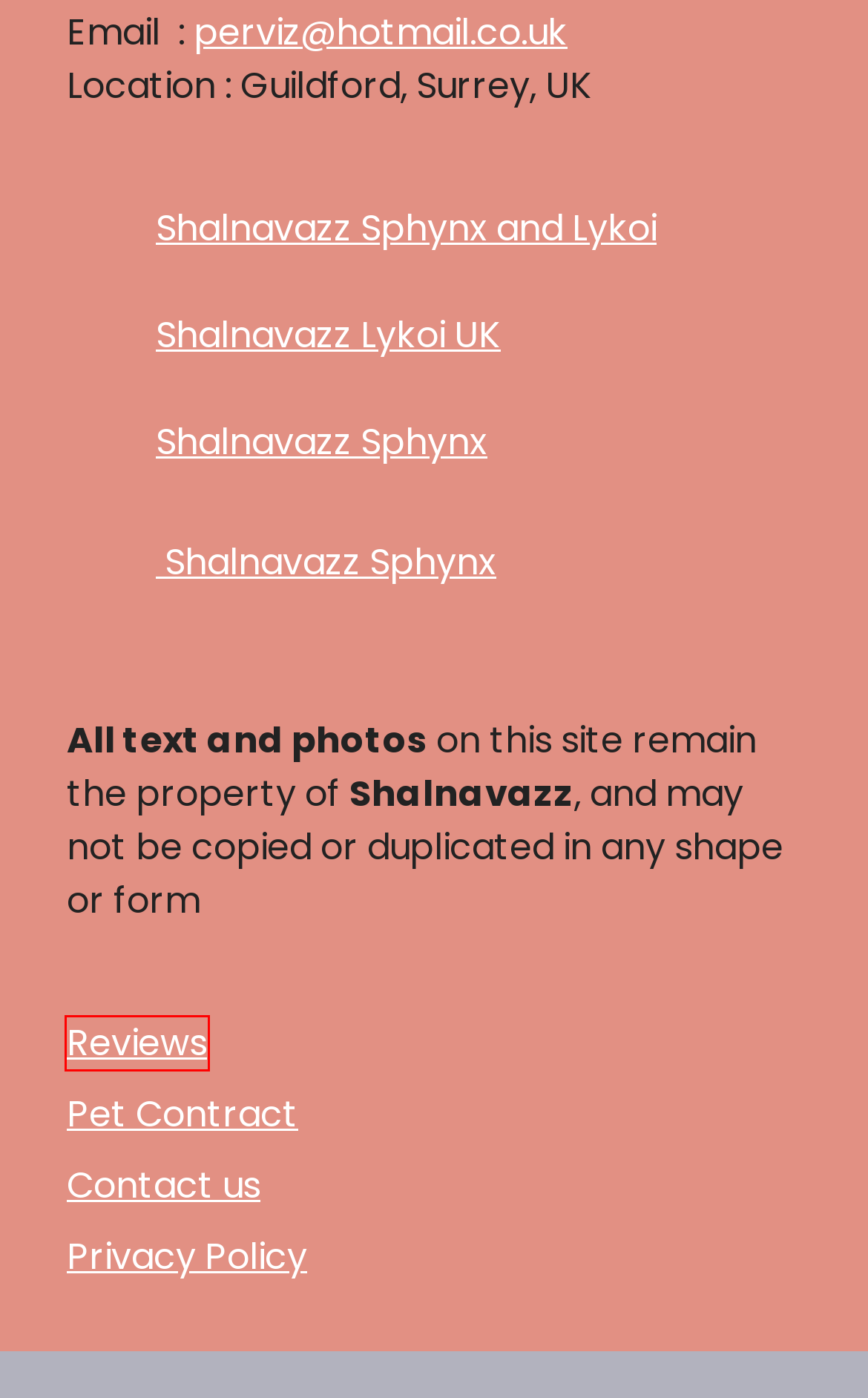You’re provided with a screenshot of a webpage that has a red bounding box around an element. Choose the best matching webpage description for the new page after clicking the element in the red box. The options are:
A. Five gorgeous Lykoi babies | Shalnavazz Sphynx and Lykoi cats
B. Home - Web Services
C. Reviews | Shalnavazz Sphynx and Lykoi cats
D. Pet Contract | Shalnavazz Sphynx and Lykoi cats
E. Kittens | Shalnavazz Sphynx and Lykoi cats
F. Privacy Policy | Shalnavazz Sphynx and Lykoi cats
G. Sphynx Cats | Shalnavazz Sphynx and Lykoi cats
H. Contact us | Shalnavazz Sphynx and Lykoi cats

C